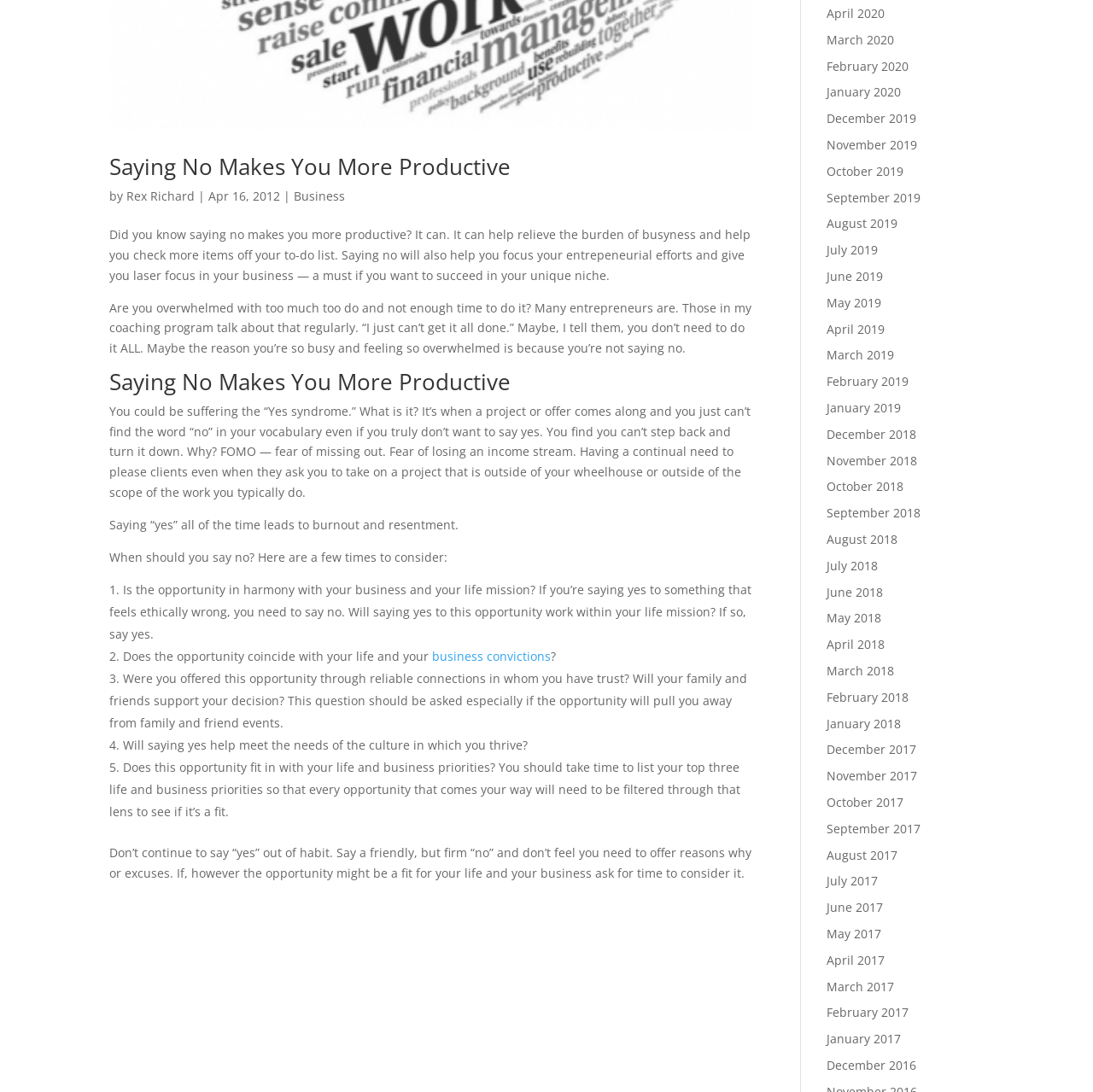Using the given element description, provide the bounding box coordinates (top-left x, top-left y, bottom-right x, bottom-right y) for the corresponding UI element in the screenshot: Business

[0.269, 0.172, 0.316, 0.187]